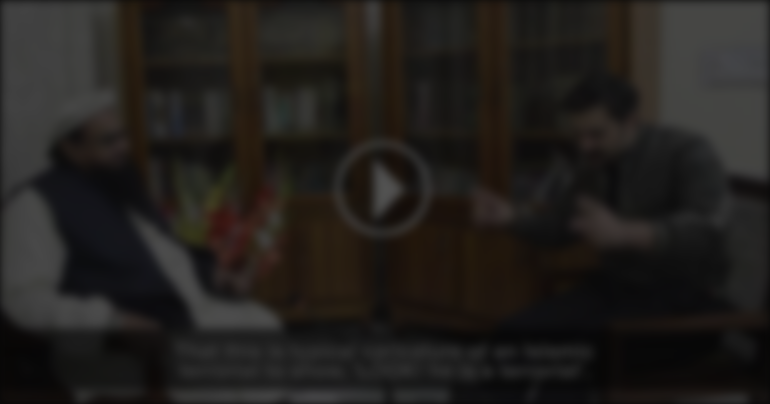Use the details in the image to answer the question thoroughly: 
What is the journalist doing in the image?

The journalist is gesturing emphatically, reflecting the intensity of the conversation, as captured in the pivotal moment of the dialogue.